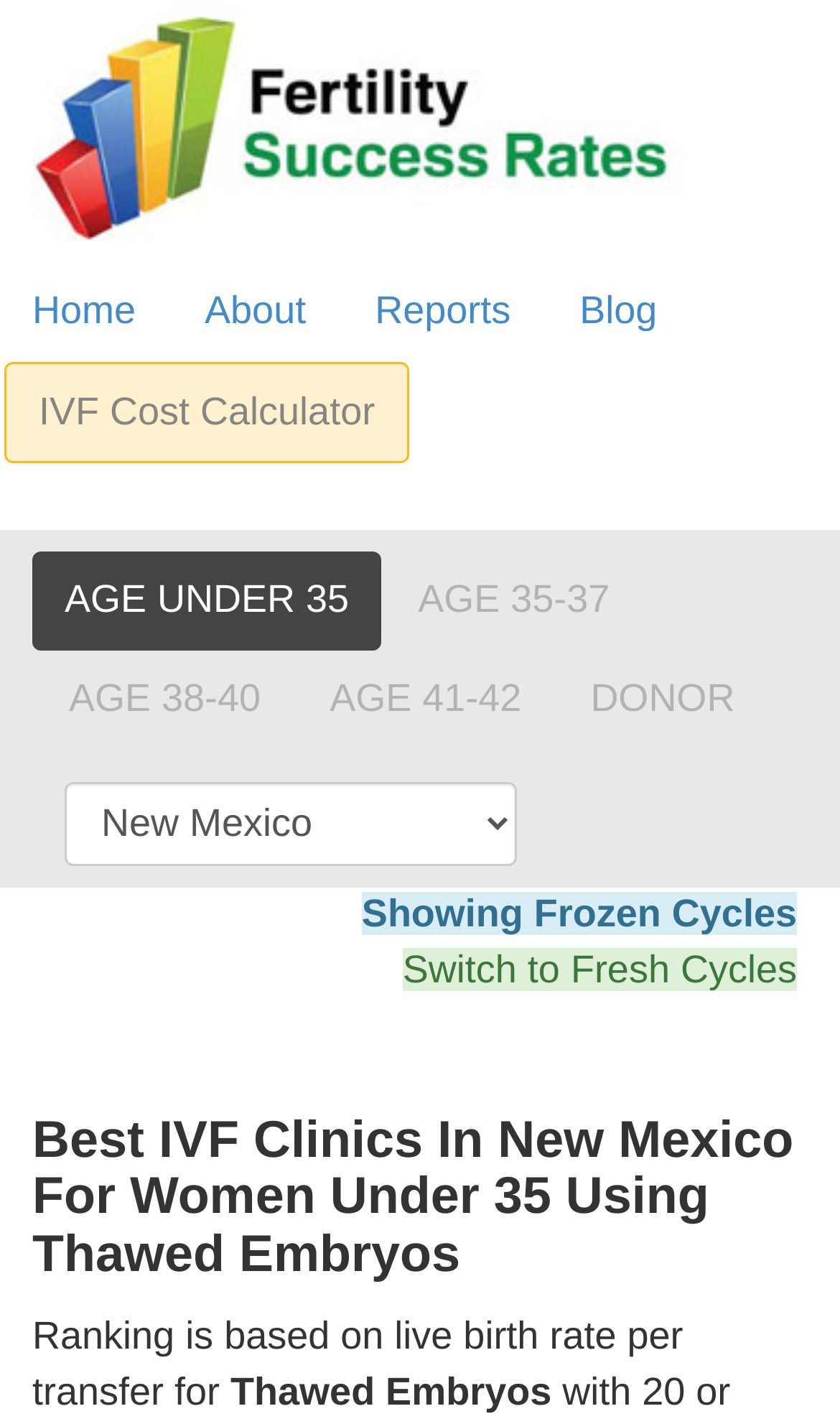Indicate the bounding box coordinates of the element that must be clicked to execute the instruction: "Go to Home". The coordinates should be given as four float numbers between 0 and 1, i.e., [left, top, right, bottom].

[0.0, 0.185, 0.2, 0.254]